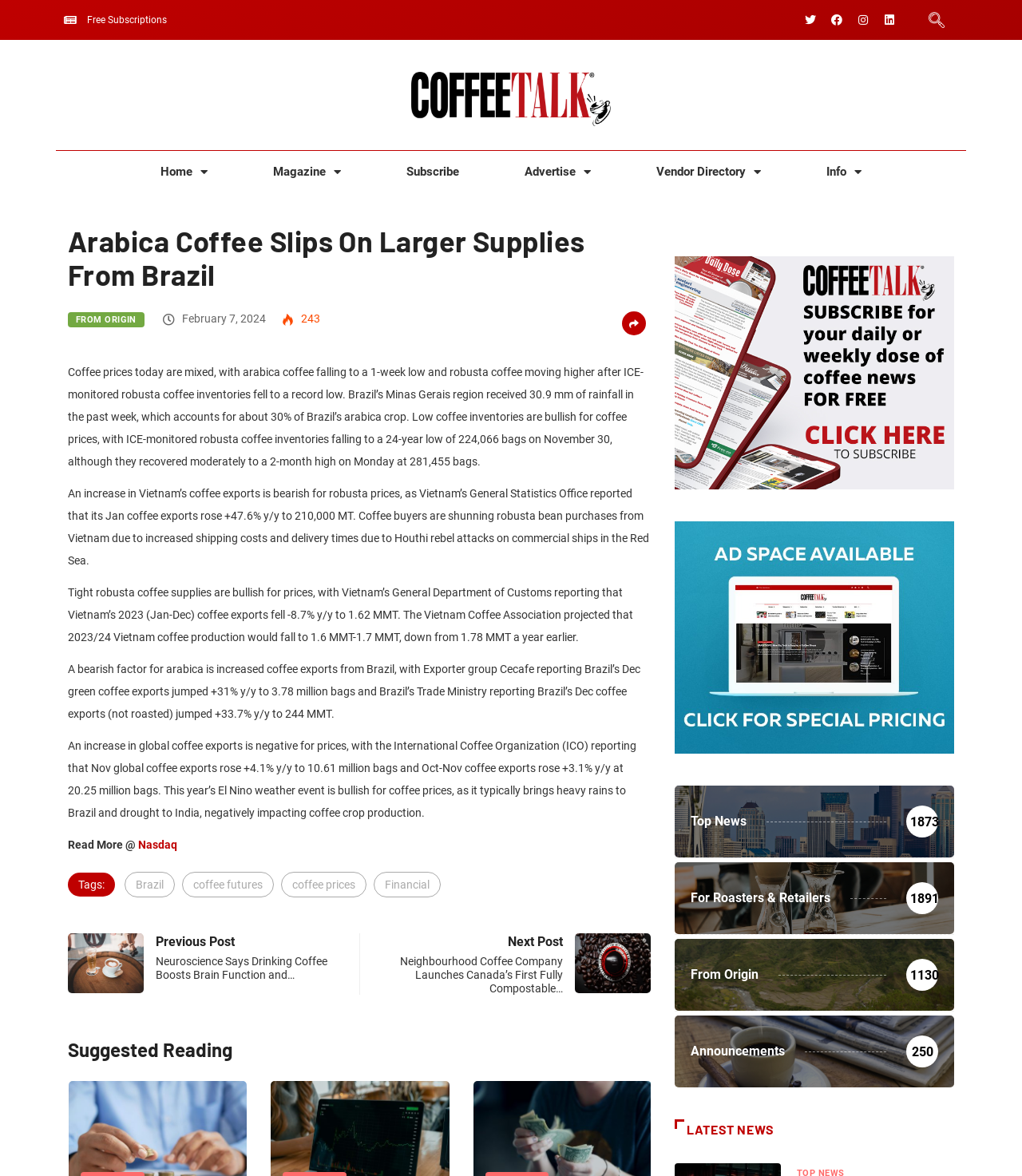Please determine the bounding box coordinates of the element's region to click in order to carry out the following instruction: "Go to Home page". The coordinates should be four float numbers between 0 and 1, i.e., [left, top, right, bottom].

[0.125, 0.128, 0.235, 0.164]